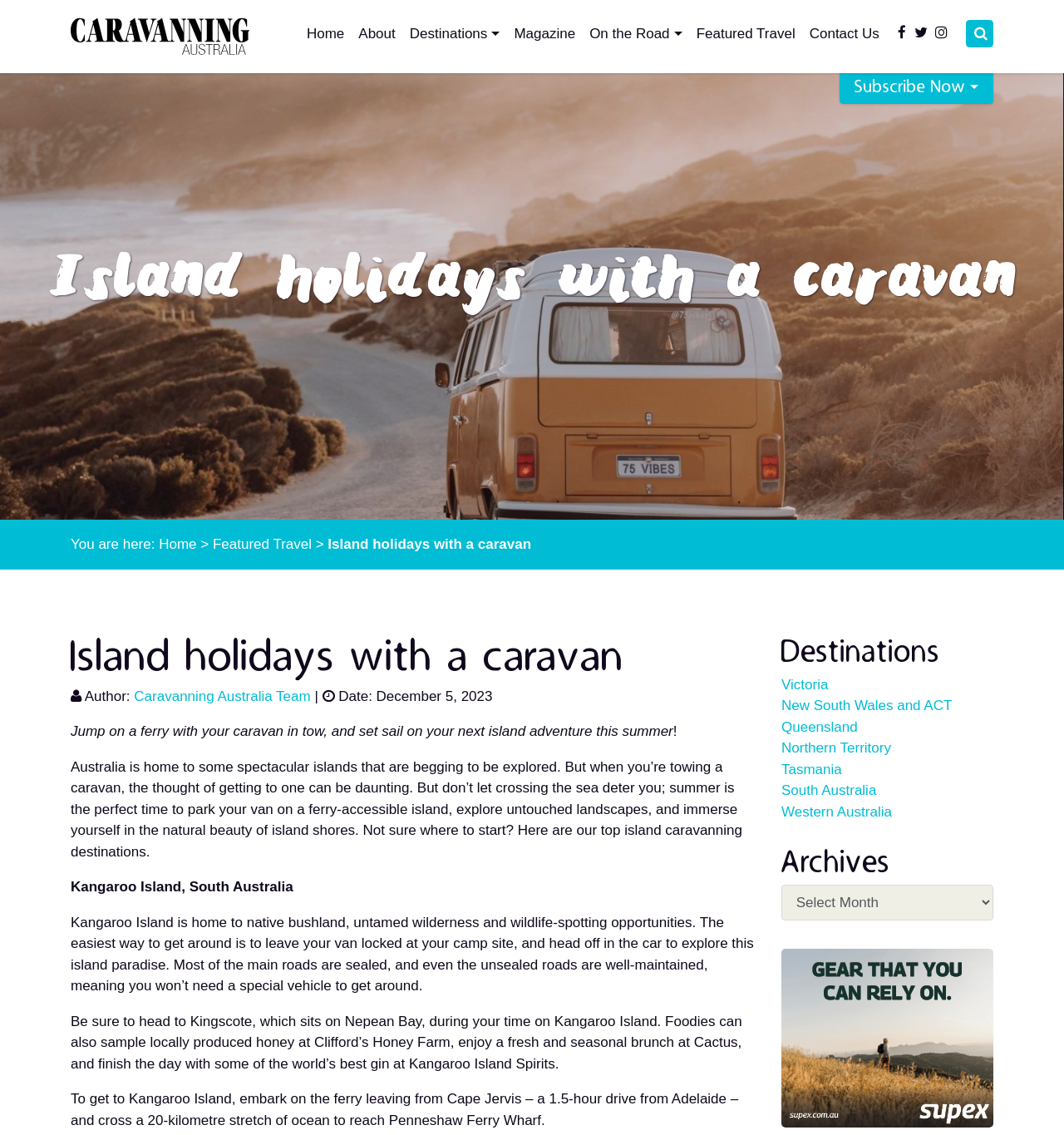Elaborate on the information and visuals displayed on the webpage.

This webpage is about island holidays with a caravan in Australia. At the top, there is a banner image that spans the entire width of the page. Below the banner, there is a heading that reads "Island holidays with a caravan" in a large font. 

To the left of the heading, there is a navigation menu with links to "Home", "About", "Destinations", "Magazine", "On the Road", "Featured Travel", and "Contact Us". There is also a "Subscribe Now" button.

Below the navigation menu, there is a section that displays the current page's location, with links to "Home" and "Featured Travel". 

The main content of the page starts with a heading that reads "Island holidays with a caravan" again, followed by a brief introduction to the topic. The introduction is divided into several paragraphs, with the first paragraph encouraging readers to explore island shores with their caravans. 

The main content is then divided into sections, with the first section discussing Kangaroo Island in South Australia. This section includes several paragraphs of text, describing the island's natural beauty, its attractions, and how to get around. 

To the right of the main content, there are two columns of links. The top column has links to different destinations, including Victoria, New South Wales and ACT, Queensland, Northern Territory, Tasmania, South Australia, and Western Australia. The bottom column has a heading that reads "Archives" and a combobox to select archives. 

At the very bottom of the page, there is a small image.